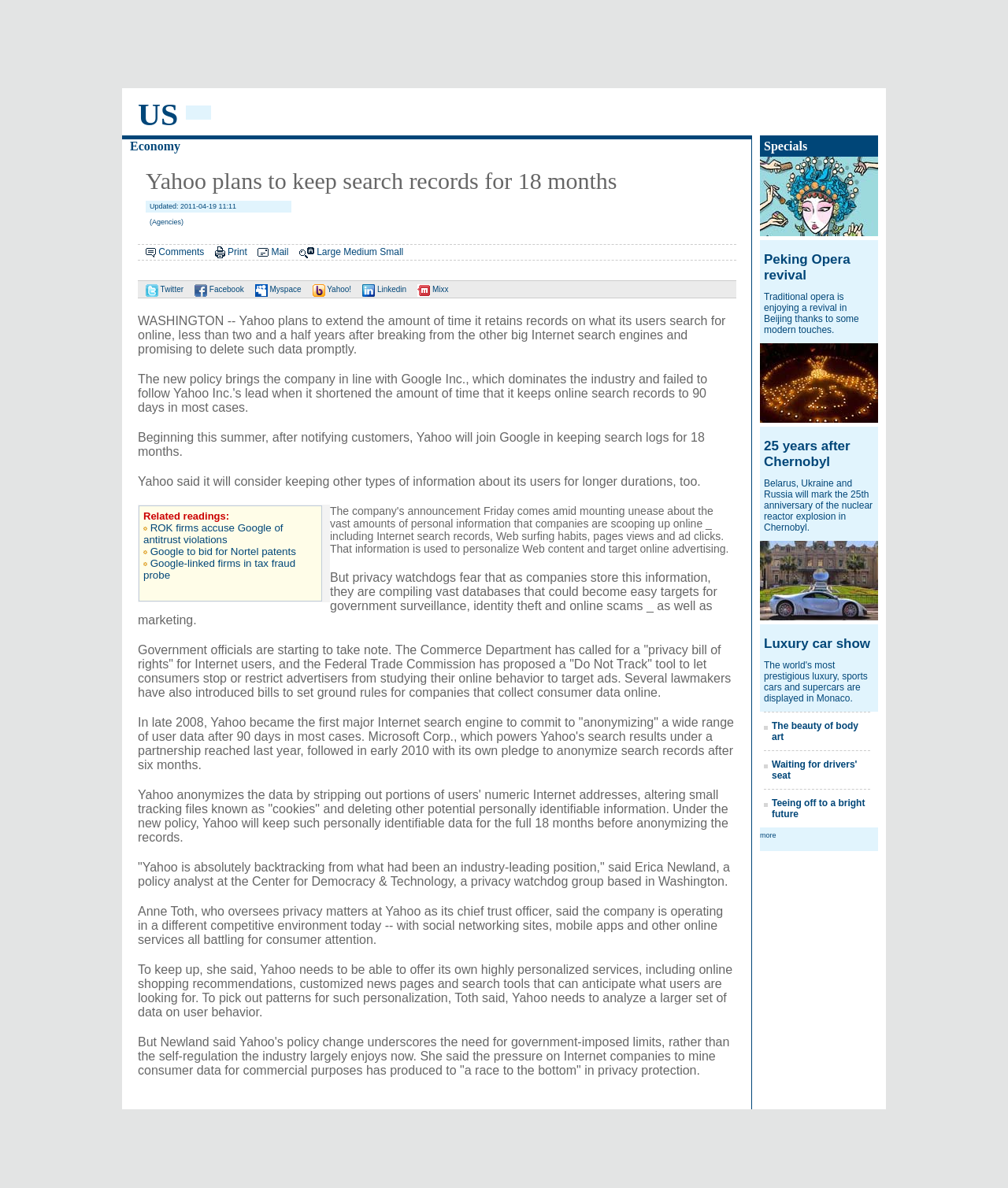Please specify the bounding box coordinates of the clickable section necessary to execute the following command: "Click the 'Related readings: ROK firms accuse Google of antitrust violations' link".

[0.142, 0.439, 0.281, 0.459]